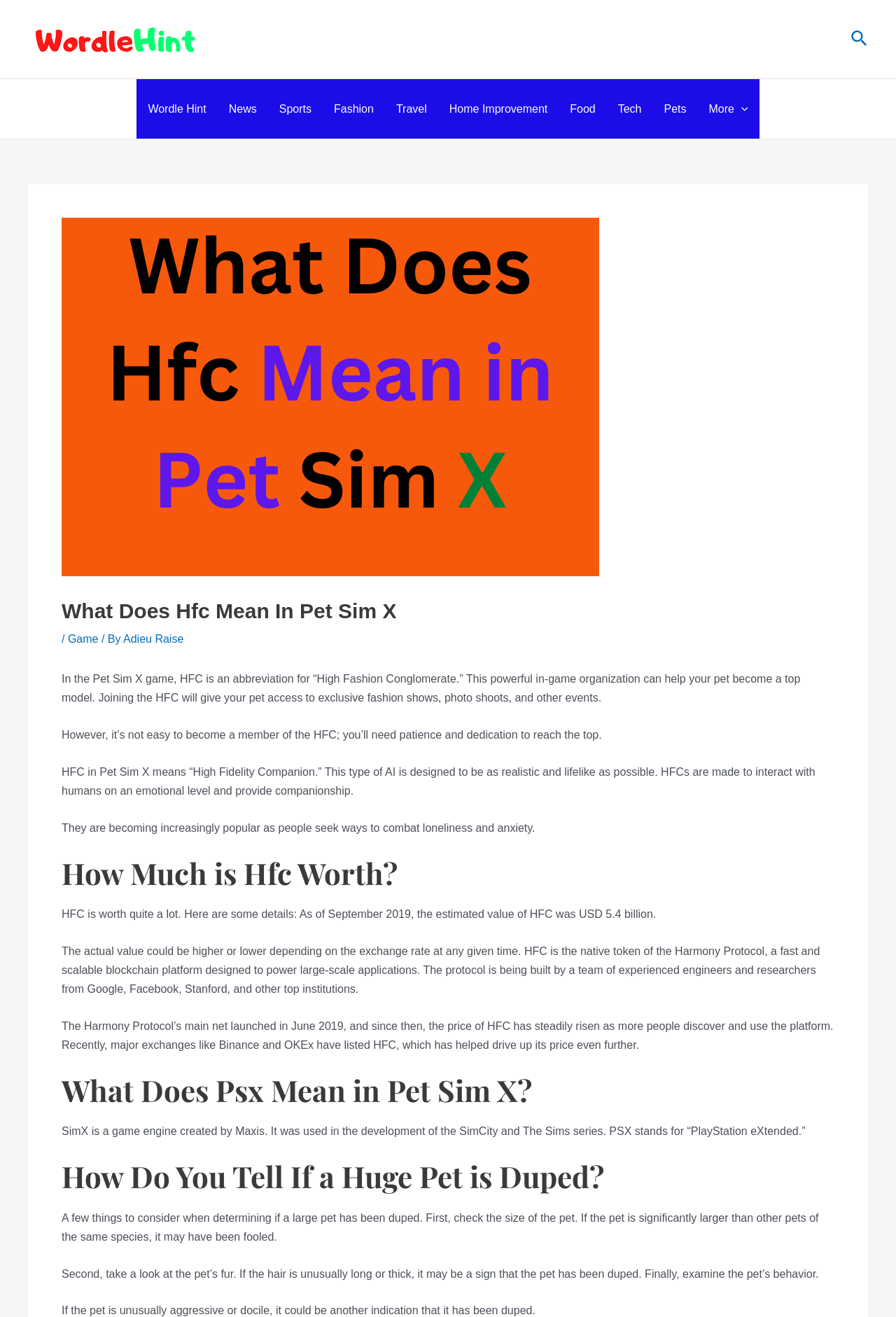Please identify the bounding box coordinates of the element's region that needs to be clicked to fulfill the following instruction: "Explore the 'Fashion' section". The bounding box coordinates should consist of four float numbers between 0 and 1, i.e., [left, top, right, bottom].

[0.36, 0.06, 0.43, 0.105]